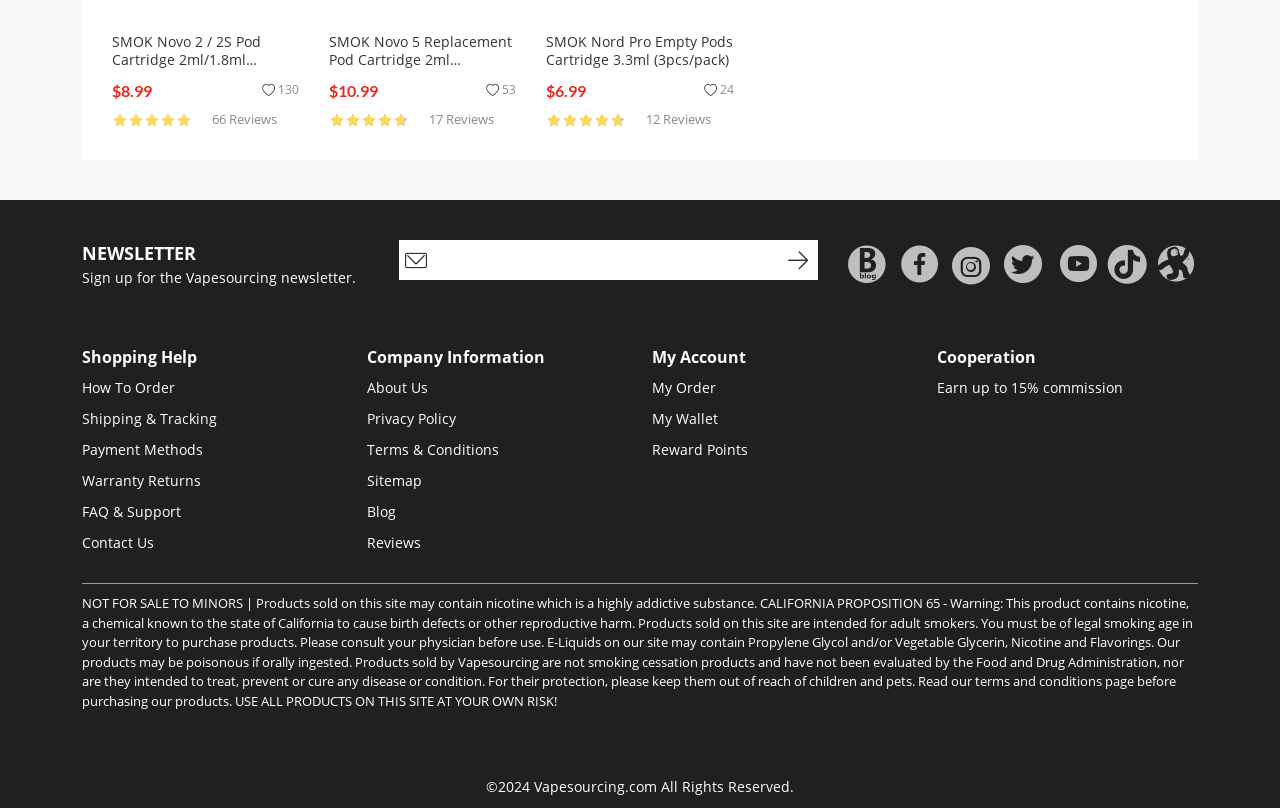Locate the bounding box coordinates of the clickable part needed for the task: "Contact Us".

[0.064, 0.66, 0.12, 0.683]